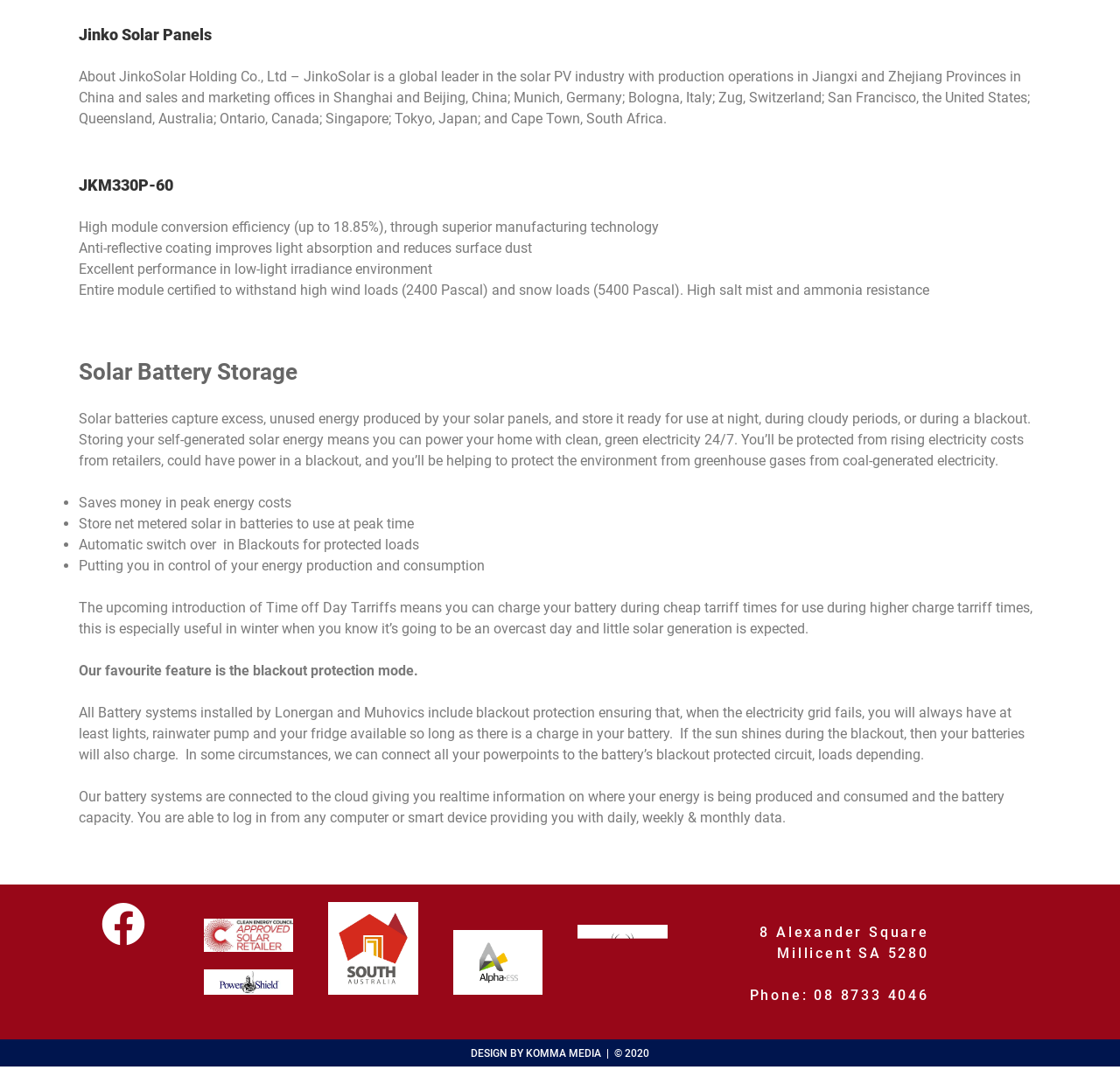What is the purpose of solar batteries?
Please craft a detailed and exhaustive response to the question.

According to the webpage content, specifically the StaticText element with the text 'Solar batteries capture excess, unused energy produced by your solar panels, and store it ready for use at night, during cloudy periods, or during a blackout.', the purpose of solar batteries is to store excess energy produced by solar panels for later use.